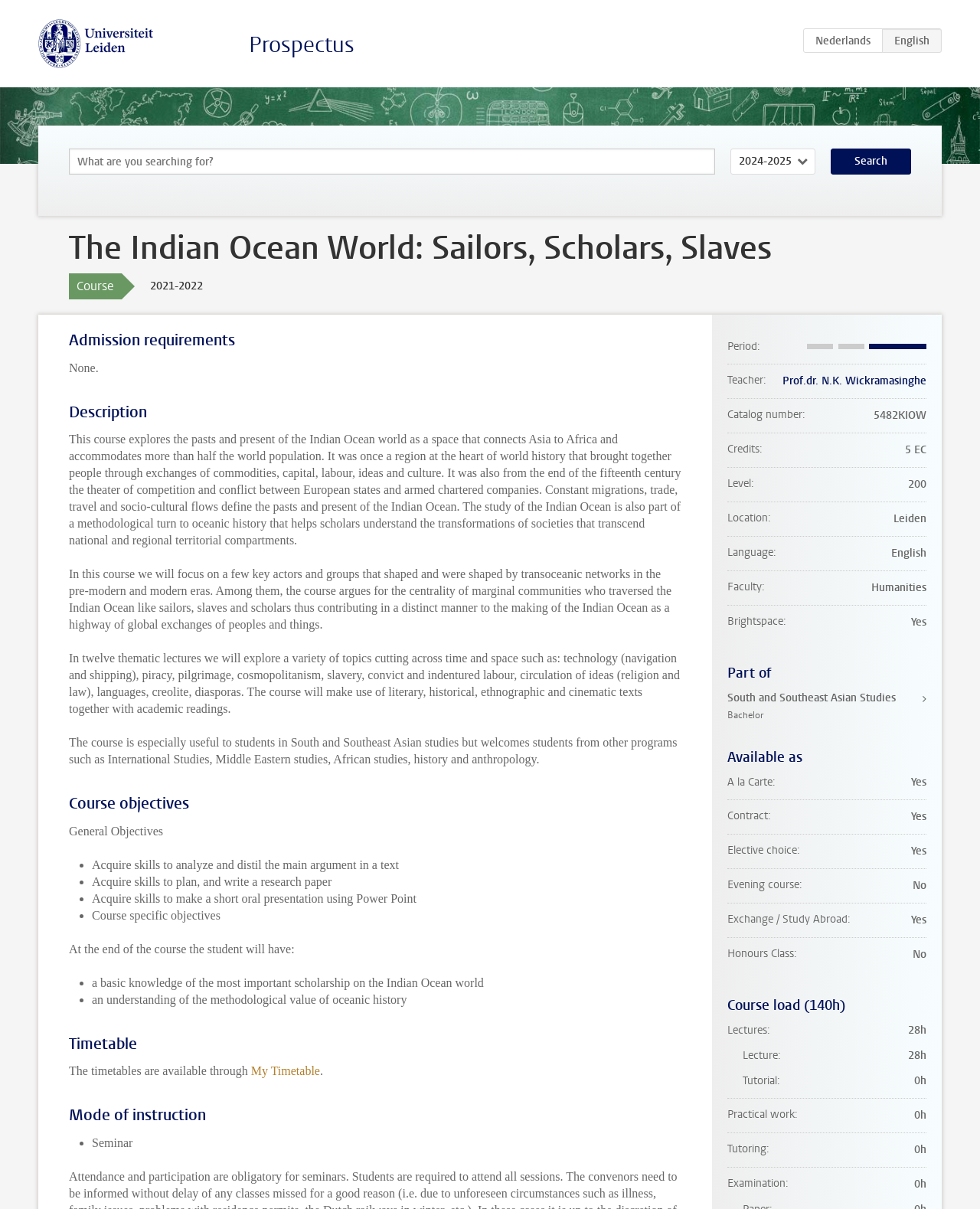What is the language of instruction?
Using the image, answer in one word or phrase.

English